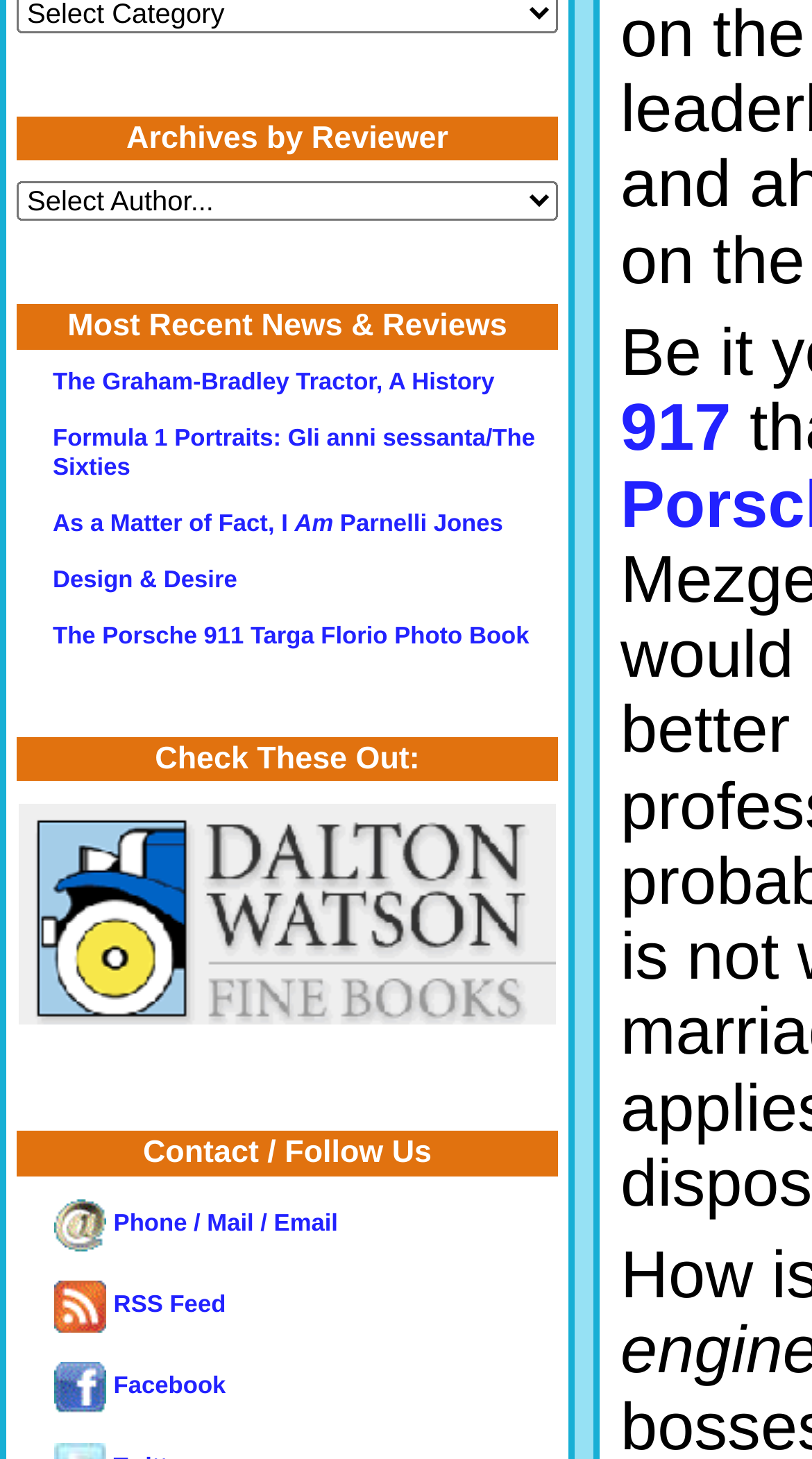Based on the element description Facebook, identify the bounding box of the UI element in the given webpage screenshot. The coordinates should be in the format (top-left x, top-left y, bottom-right x, bottom-right y) and must be between 0 and 1.

[0.068, 0.942, 0.278, 0.959]